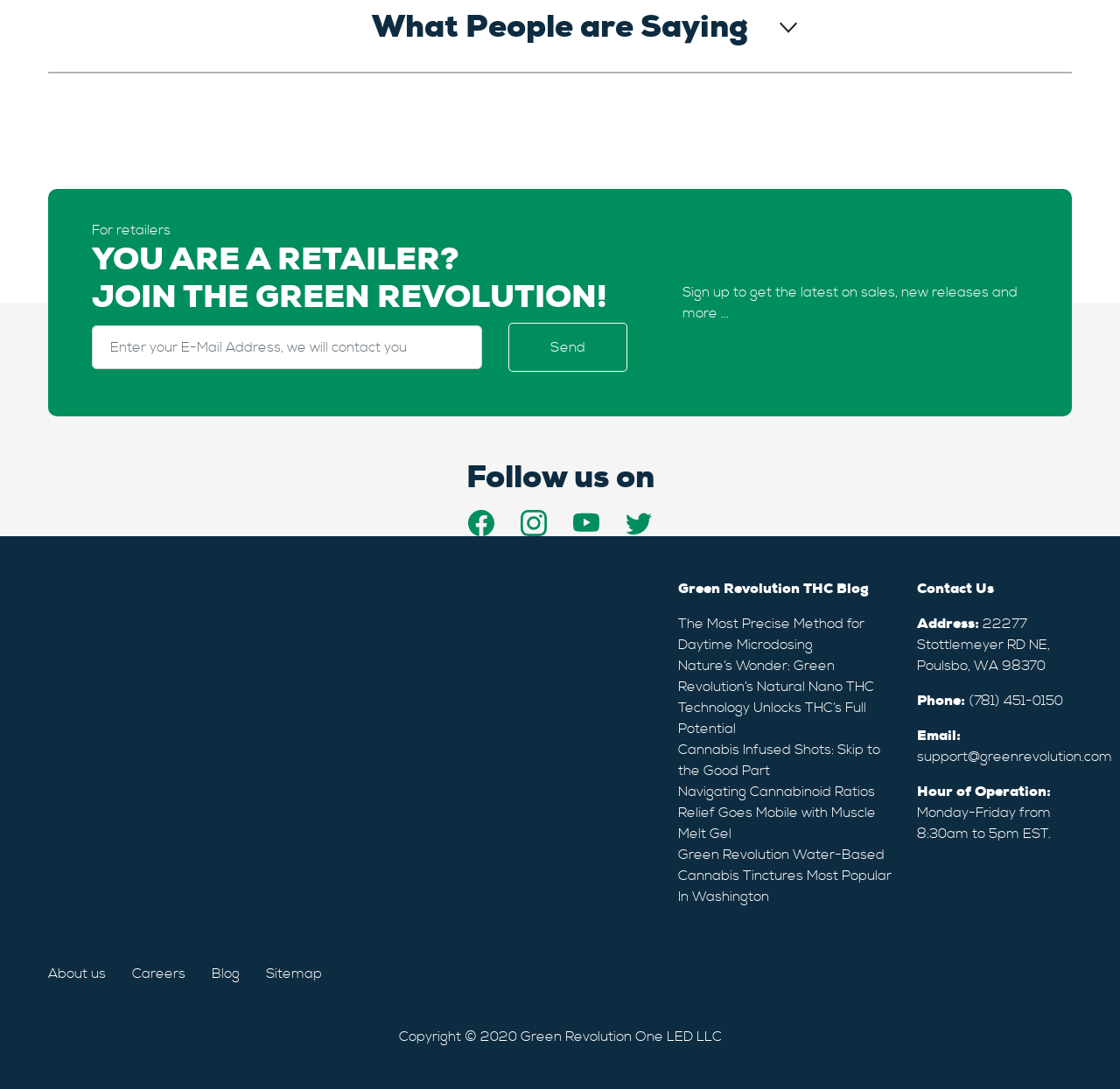Use a single word or phrase to answer this question: 
How many social media platforms can you follow the company on?

4